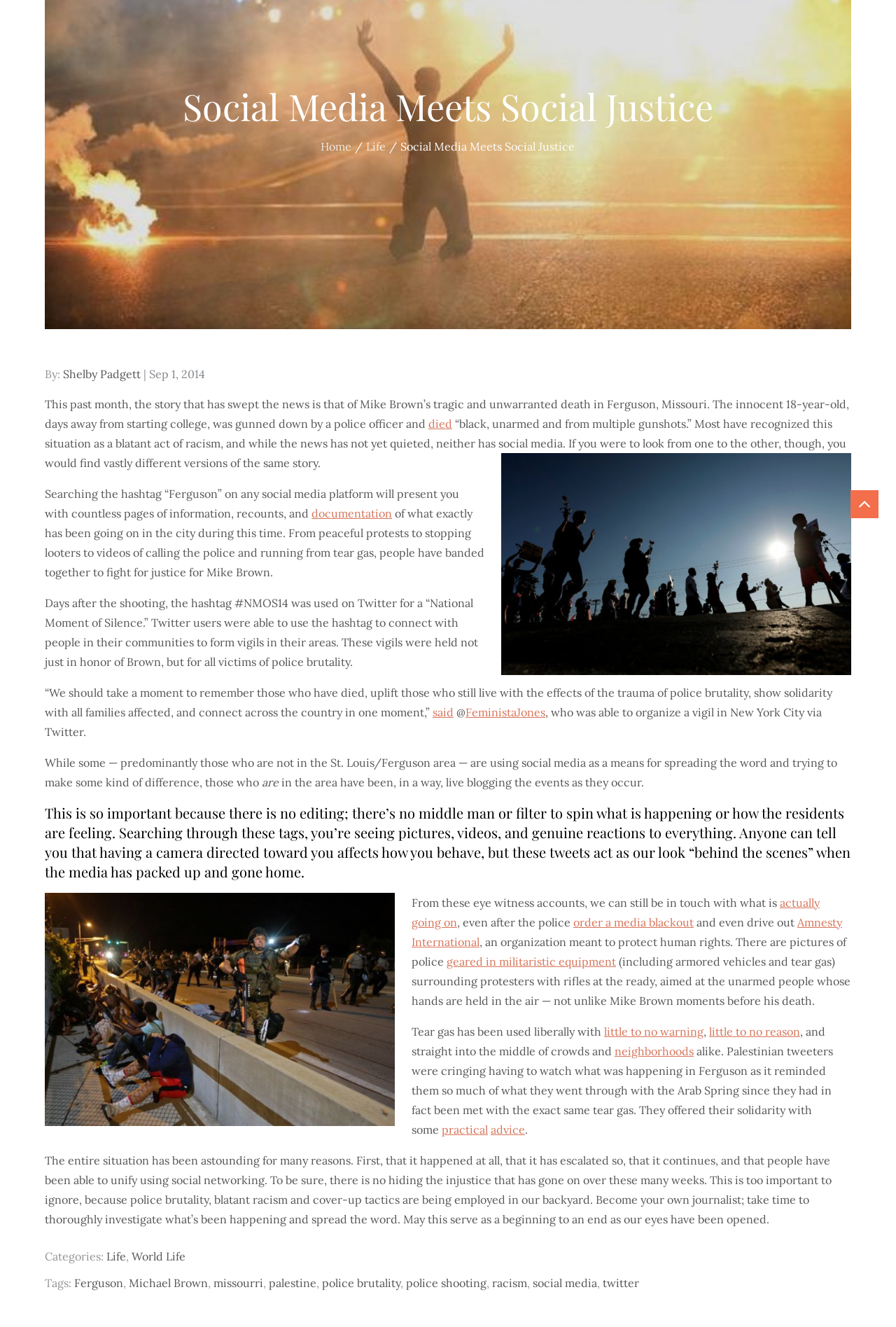Bounding box coordinates are specified in the format (top-left x, top-left y, bottom-right x, bottom-right y). All values are floating point numbers bounded between 0 and 1. Please provide the bounding box coordinate of the region this sentence describes: Sep 1, 2014Sep 1, 2014

[0.166, 0.277, 0.229, 0.287]